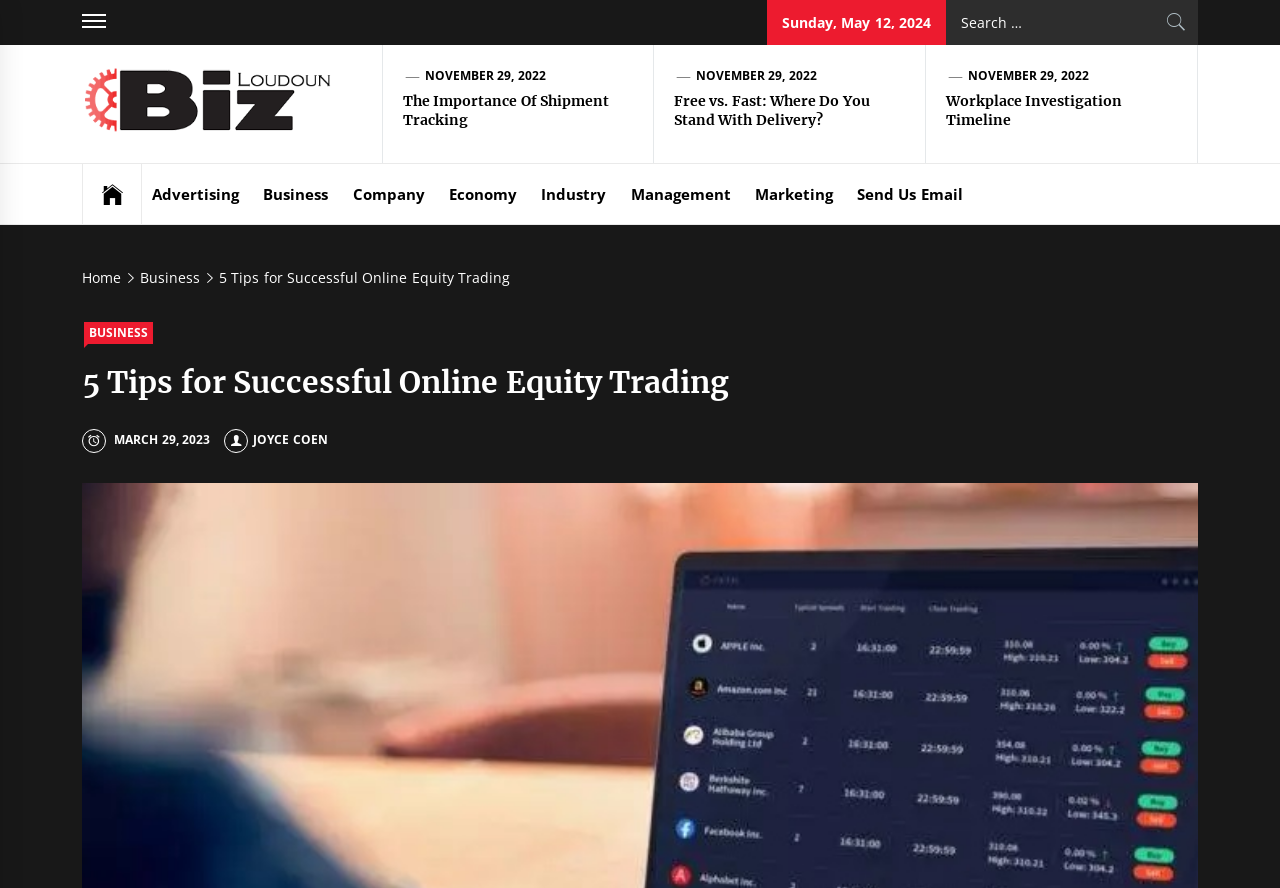Please specify the bounding box coordinates of the clickable region necessary for completing the following instruction: "Search for something". The coordinates must consist of four float numbers between 0 and 1, i.e., [left, top, right, bottom].

[0.739, 0.0, 0.936, 0.051]